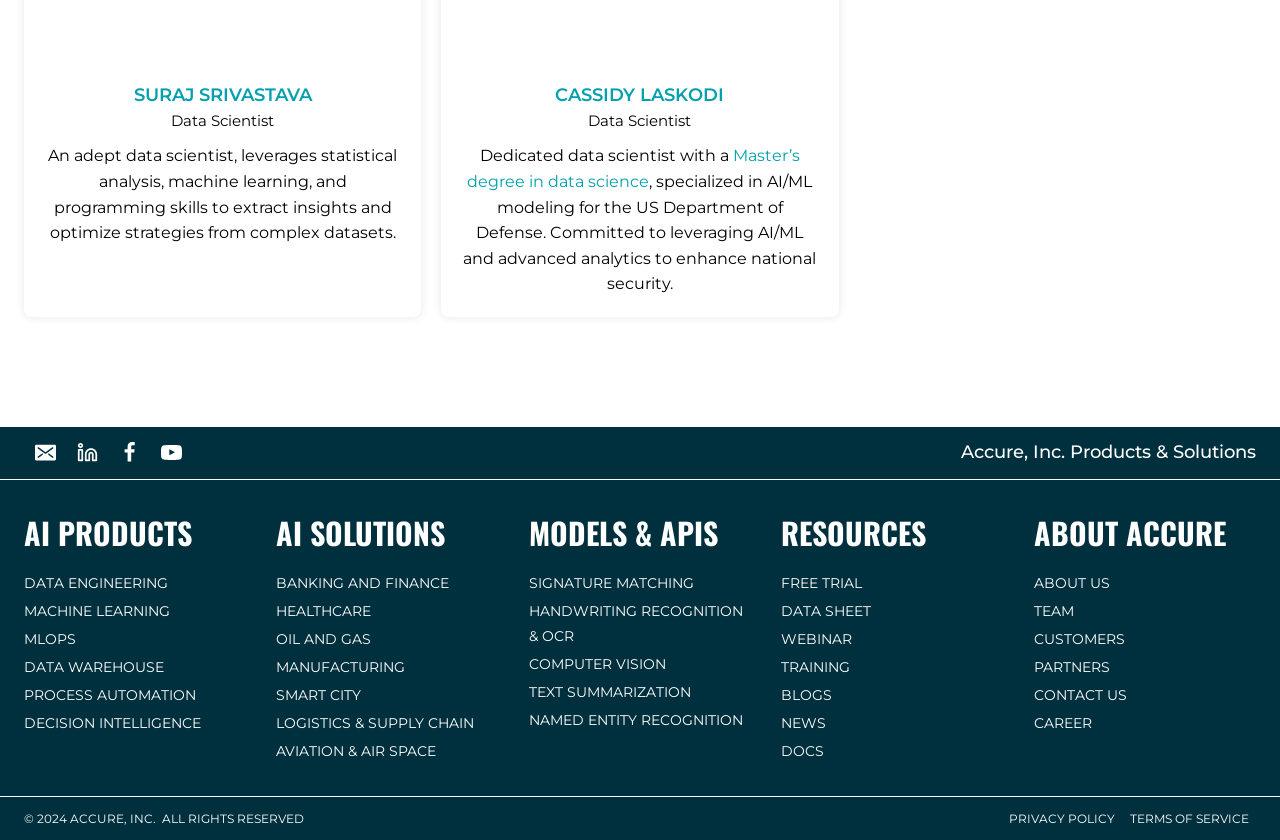Specify the bounding box coordinates of the region I need to click to perform the following instruction: "Click Email". The coordinates must be four float numbers in the range of 0 to 1, i.e., [left, top, right, bottom].

[0.019, 0.514, 0.052, 0.564]